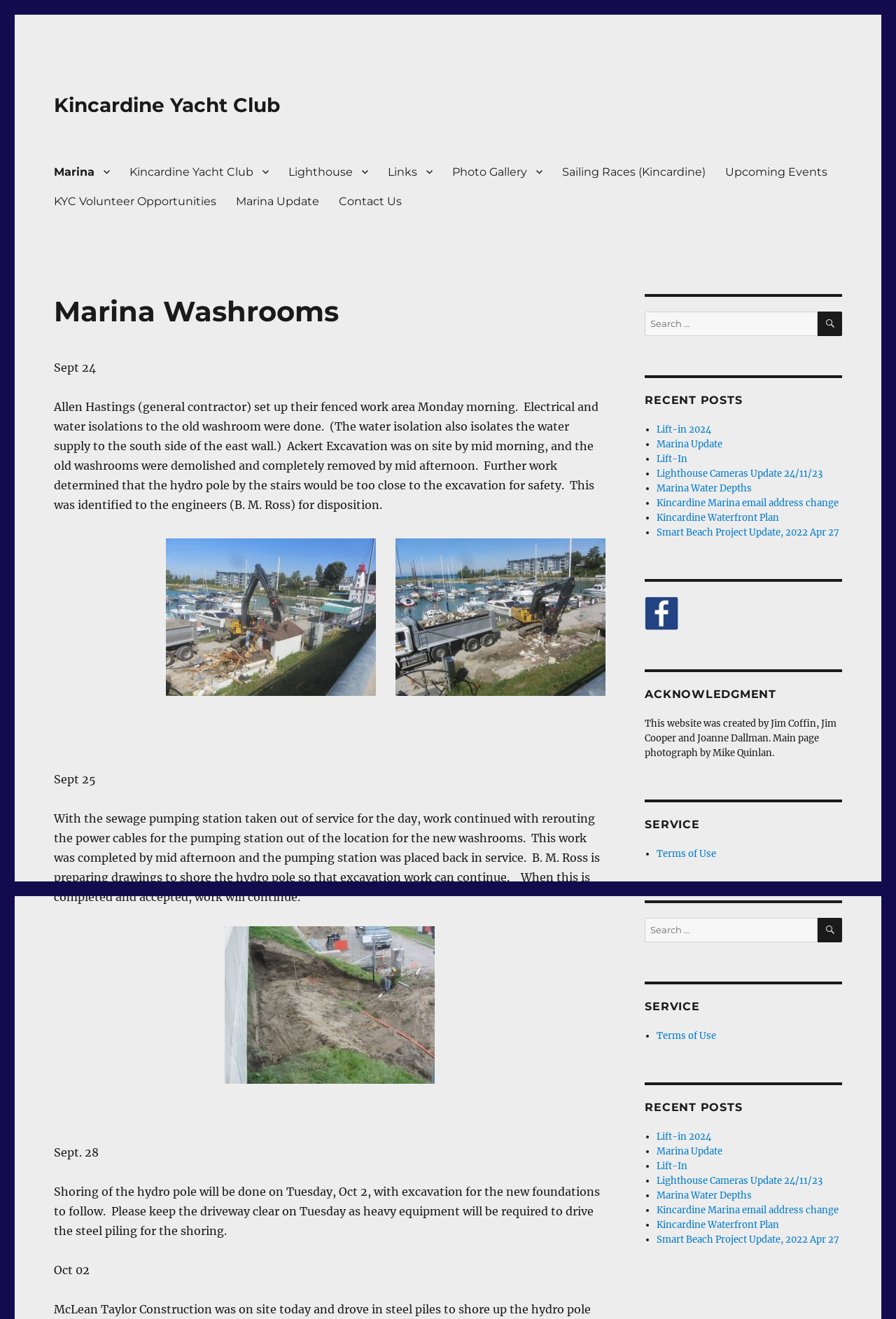Locate the bounding box coordinates of the area you need to click to fulfill this instruction: 'Check recent posts'. The coordinates must be in the form of four float numbers ranging from 0 to 1: [left, top, right, bottom].

[0.72, 0.298, 0.94, 0.309]